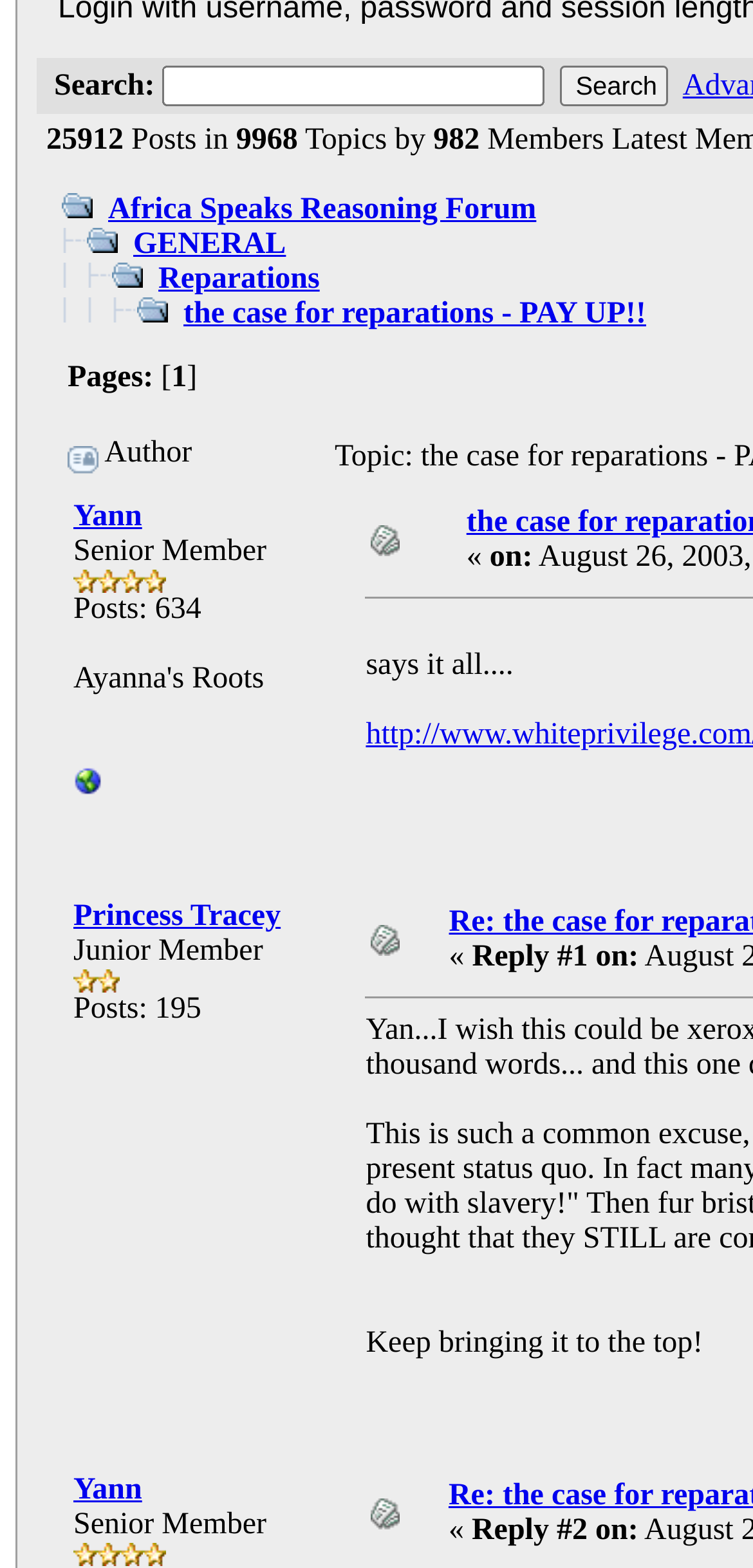Provide the bounding box coordinates of the UI element this sentence describes: "alt="Online Demand"".

None